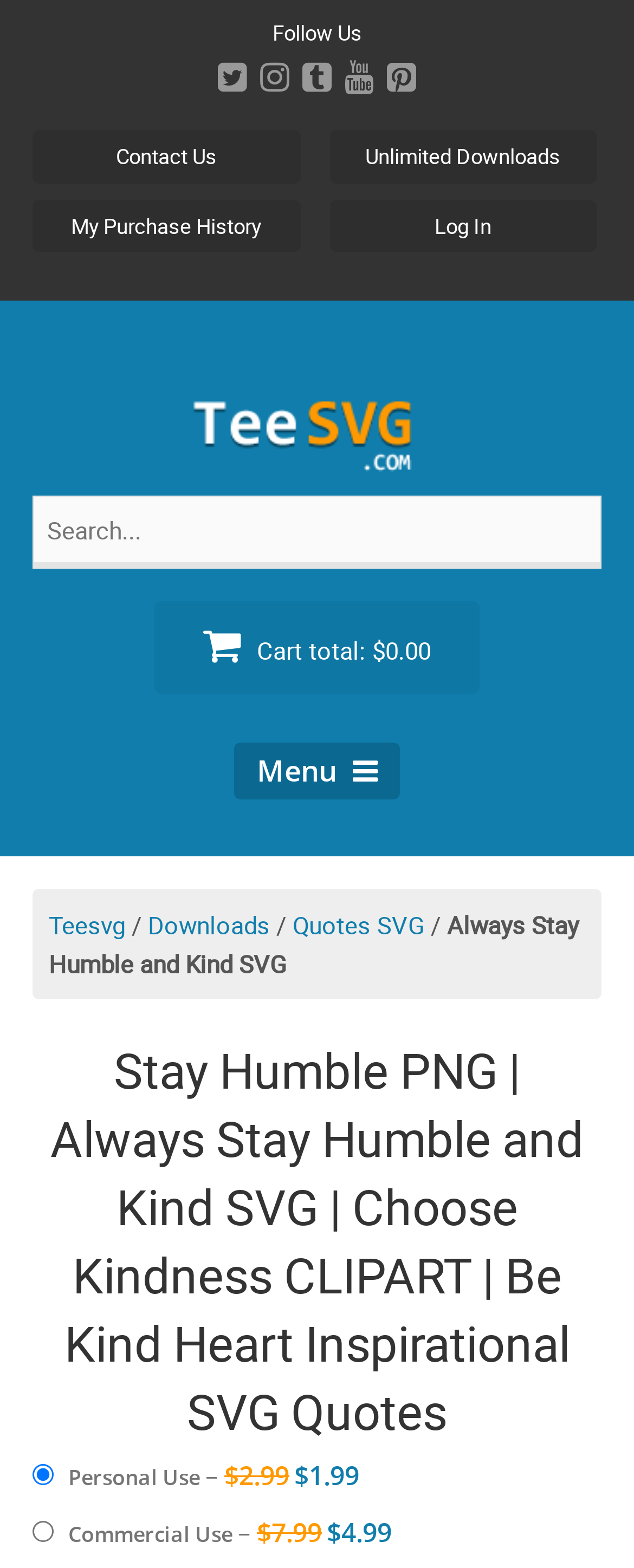Please determine the bounding box coordinates of the clickable area required to carry out the following instruction: "Select personal use license". The coordinates must be four float numbers between 0 and 1, represented as [left, top, right, bottom].

[0.051, 0.934, 0.085, 0.947]